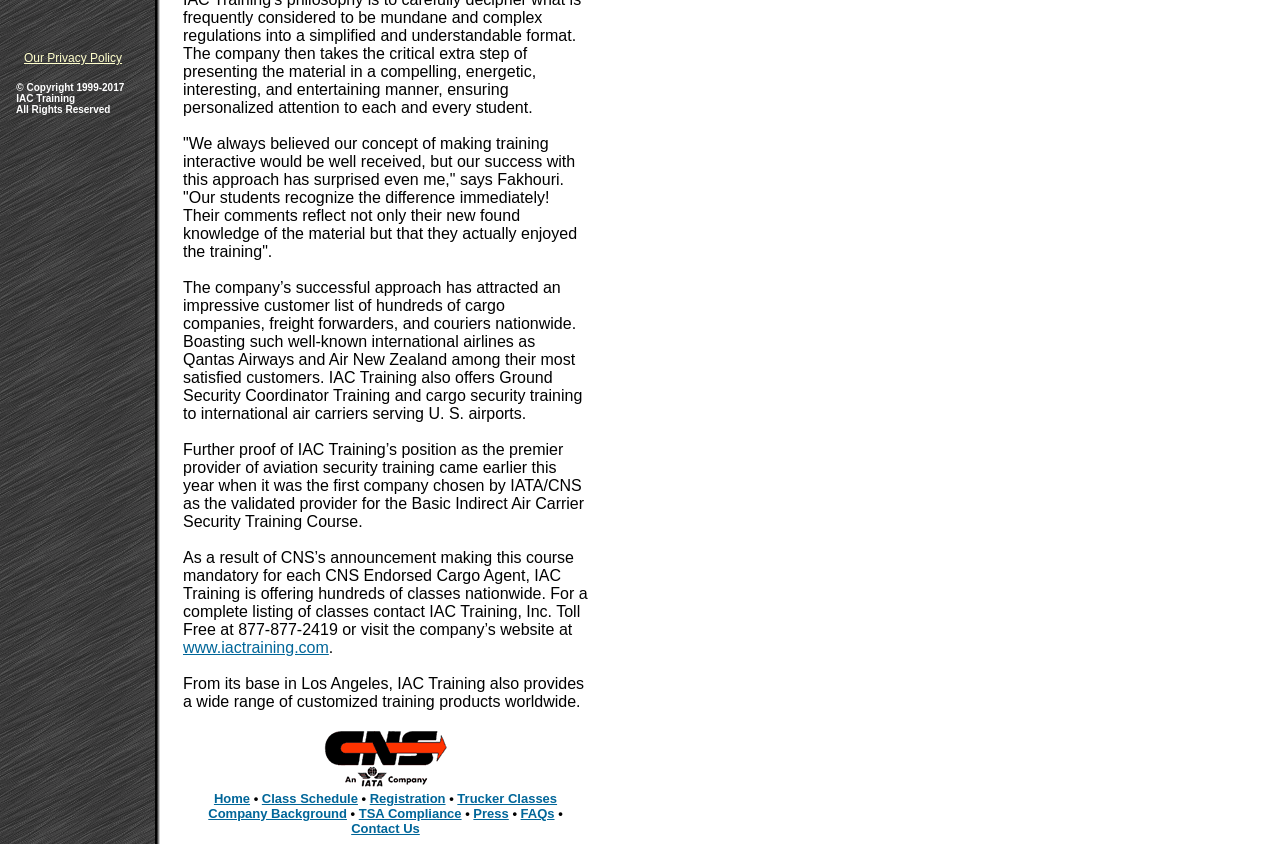Provide the bounding box coordinates for the UI element that is described as: "Trucker Classes".

[0.357, 0.937, 0.435, 0.955]